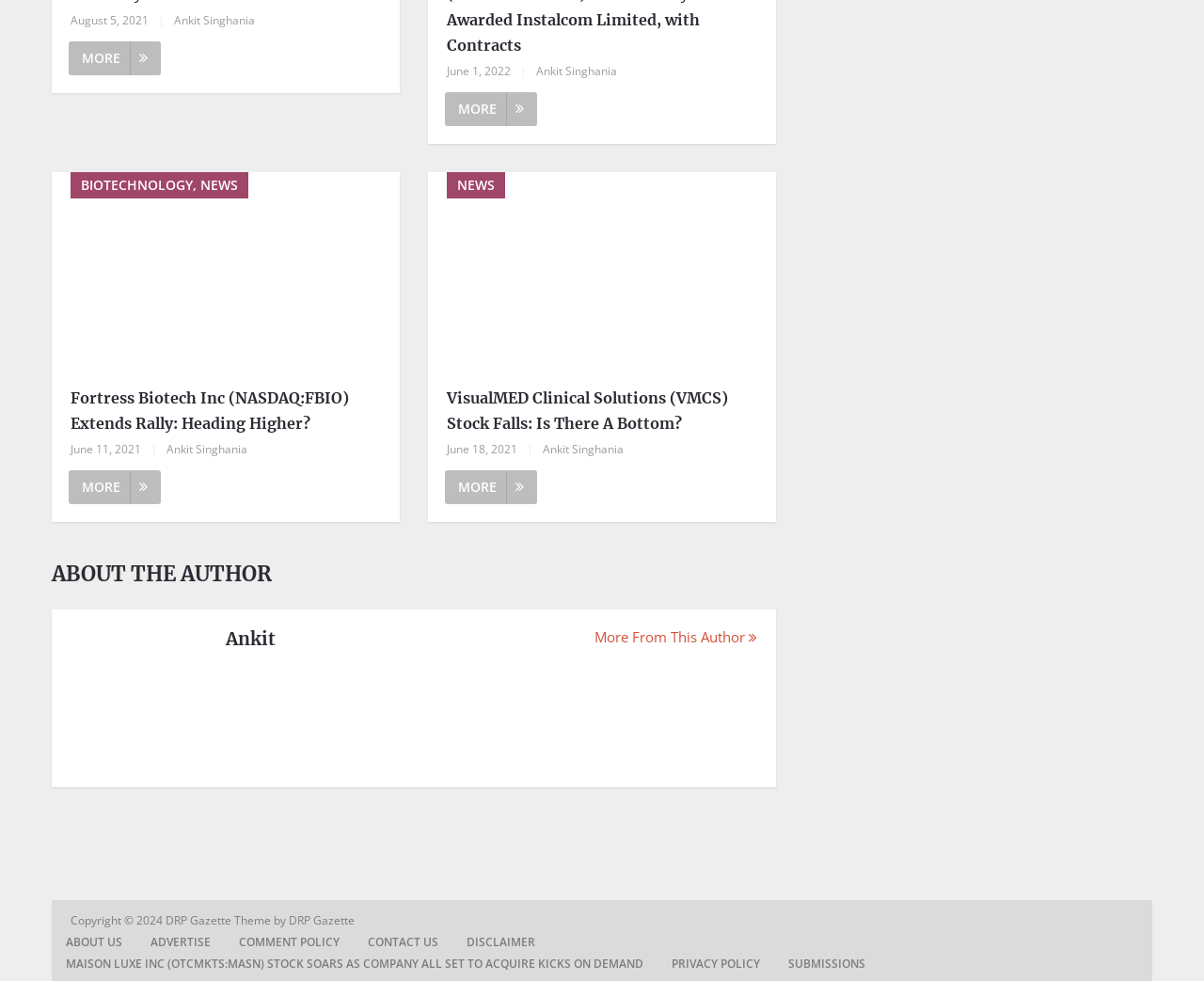Indicate the bounding box coordinates of the element that needs to be clicked to satisfy the following instruction: "Read article about Fortress Biotech Inc". The coordinates should be four float numbers between 0 and 1, i.e., [left, top, right, bottom].

[0.043, 0.175, 0.332, 0.381]